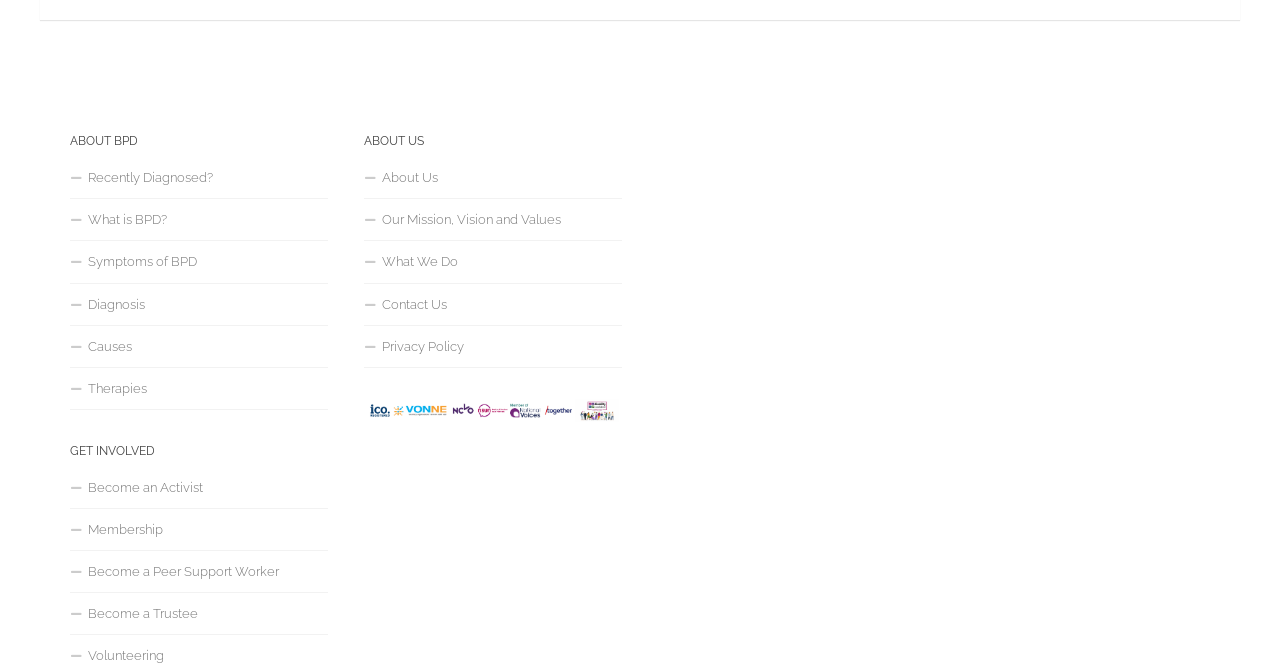What is the first topic under 'ABOUT BPD'?
Based on the visual content, answer with a single word or a brief phrase.

Recently Diagnosed?